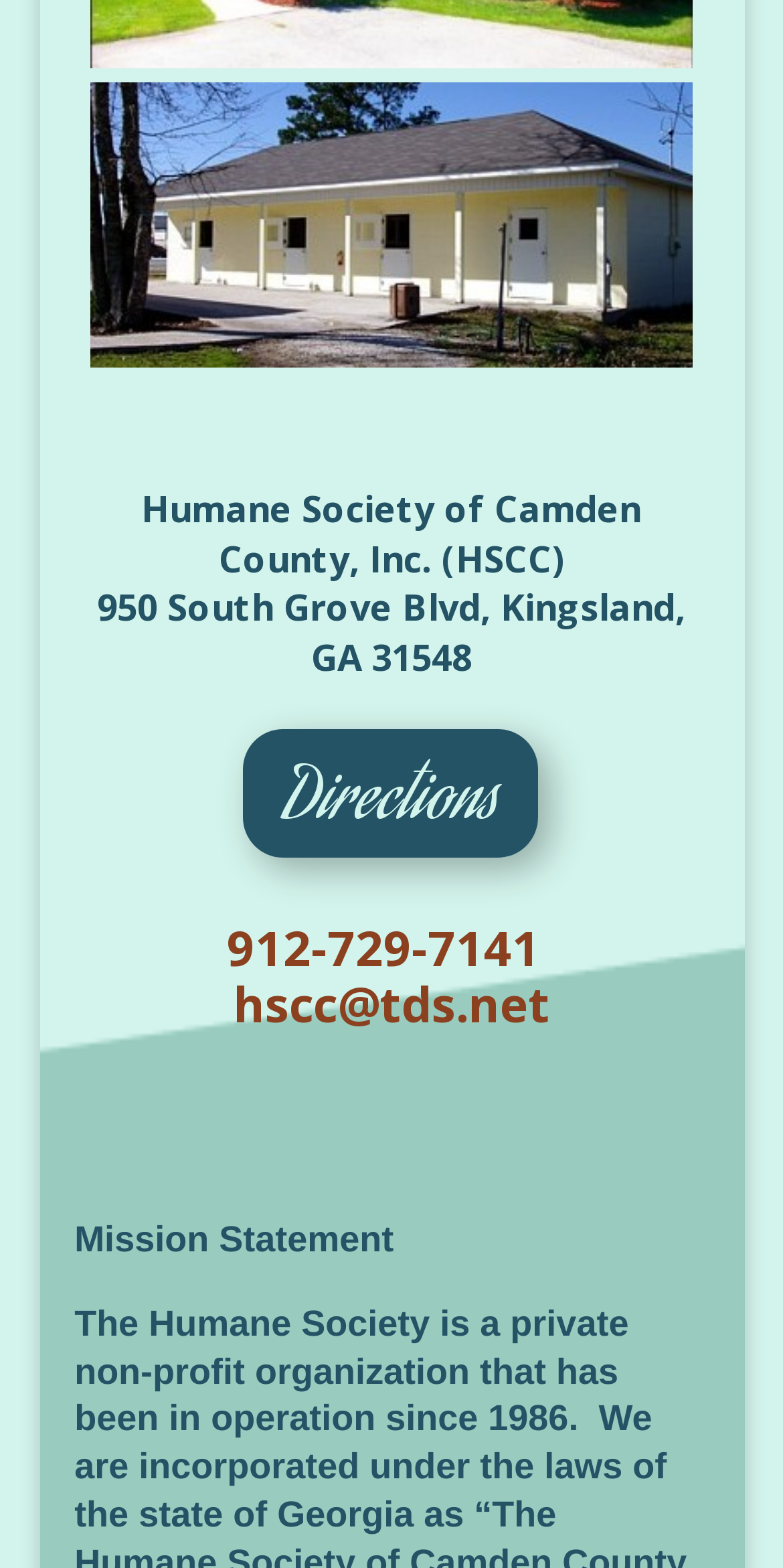What is the address of the organization? Refer to the image and provide a one-word or short phrase answer.

950 South Grove Blvd, Kingsland, GA 31548